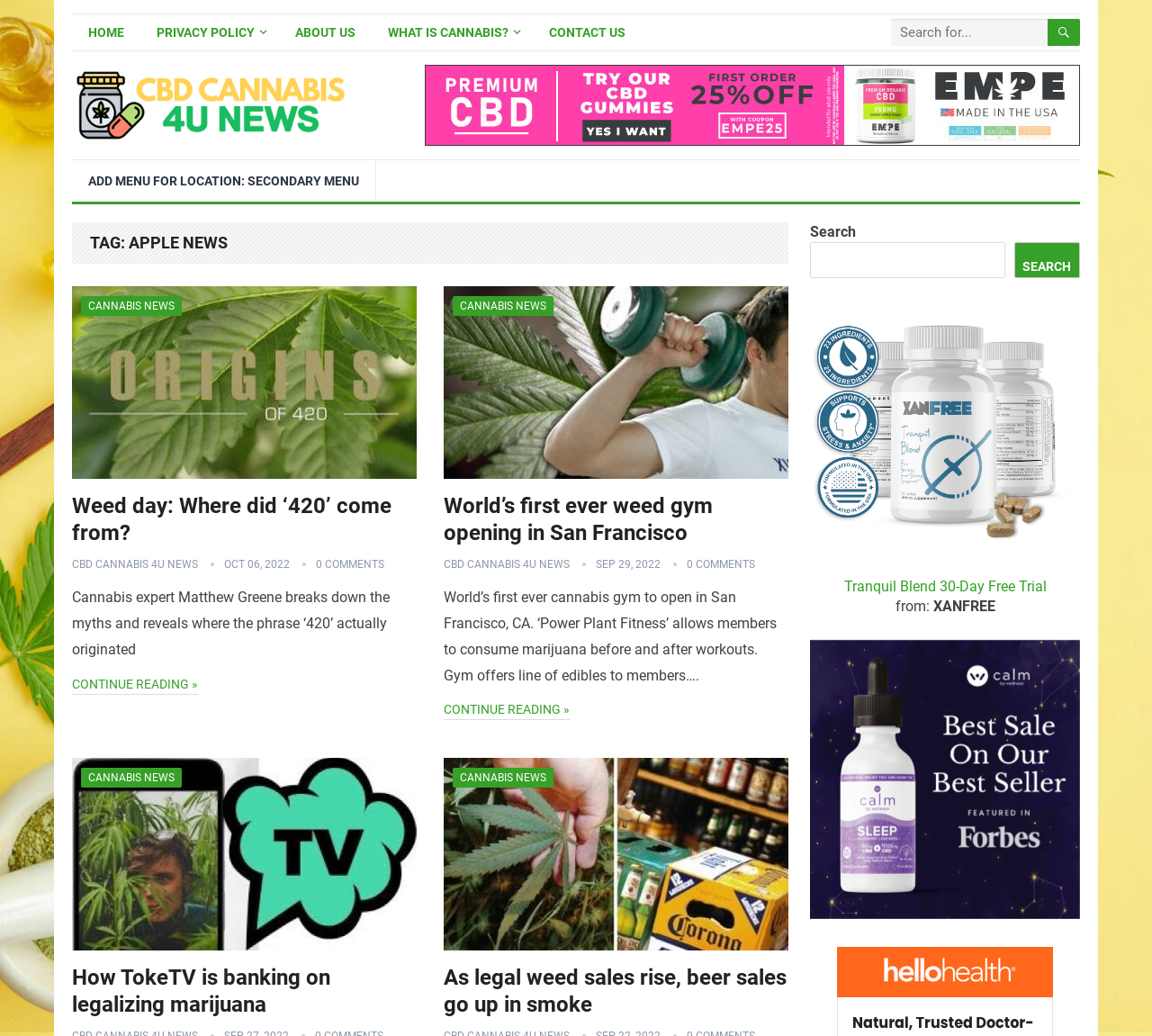Provide a one-word or short-phrase answer to the question:
Is there a search function on this webpage?

Yes